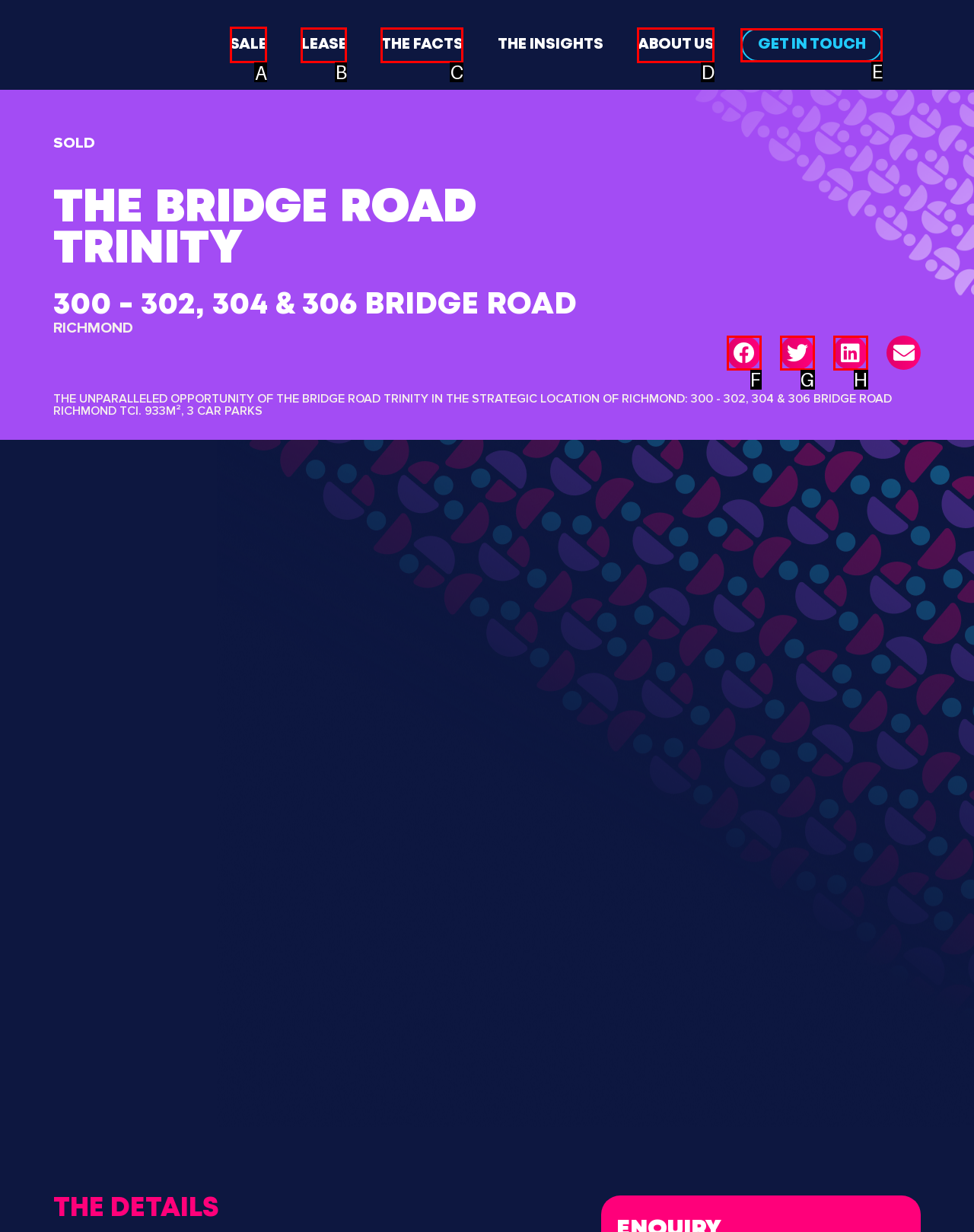Tell me the correct option to click for this task: Click on the 'SALE' link
Write down the option's letter from the given choices.

A